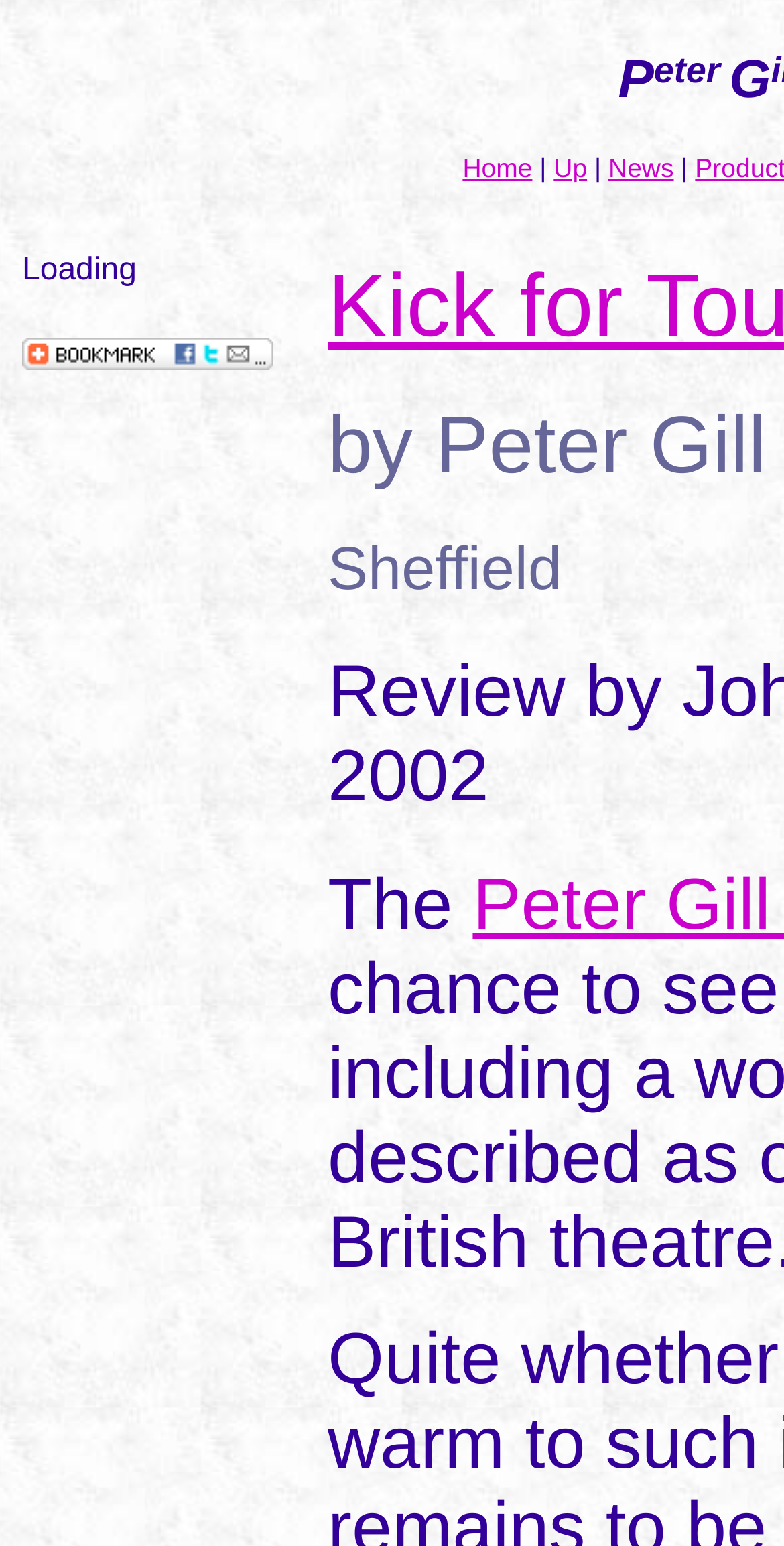Please determine the bounding box coordinates for the element with the description: "News".

[0.776, 0.099, 0.859, 0.118]